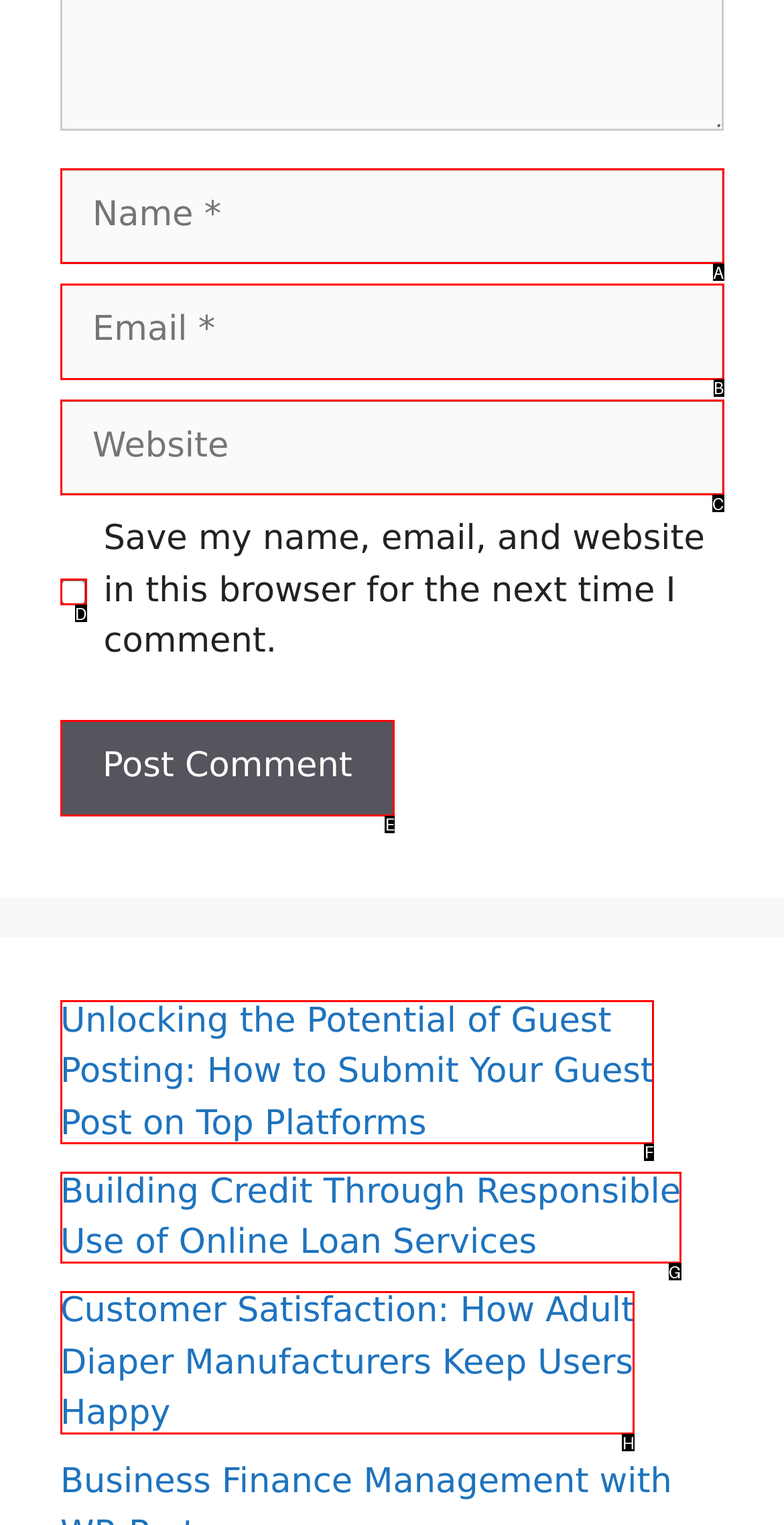Choose the correct UI element to click for this task: Visit the article about guest posting Answer using the letter from the given choices.

F